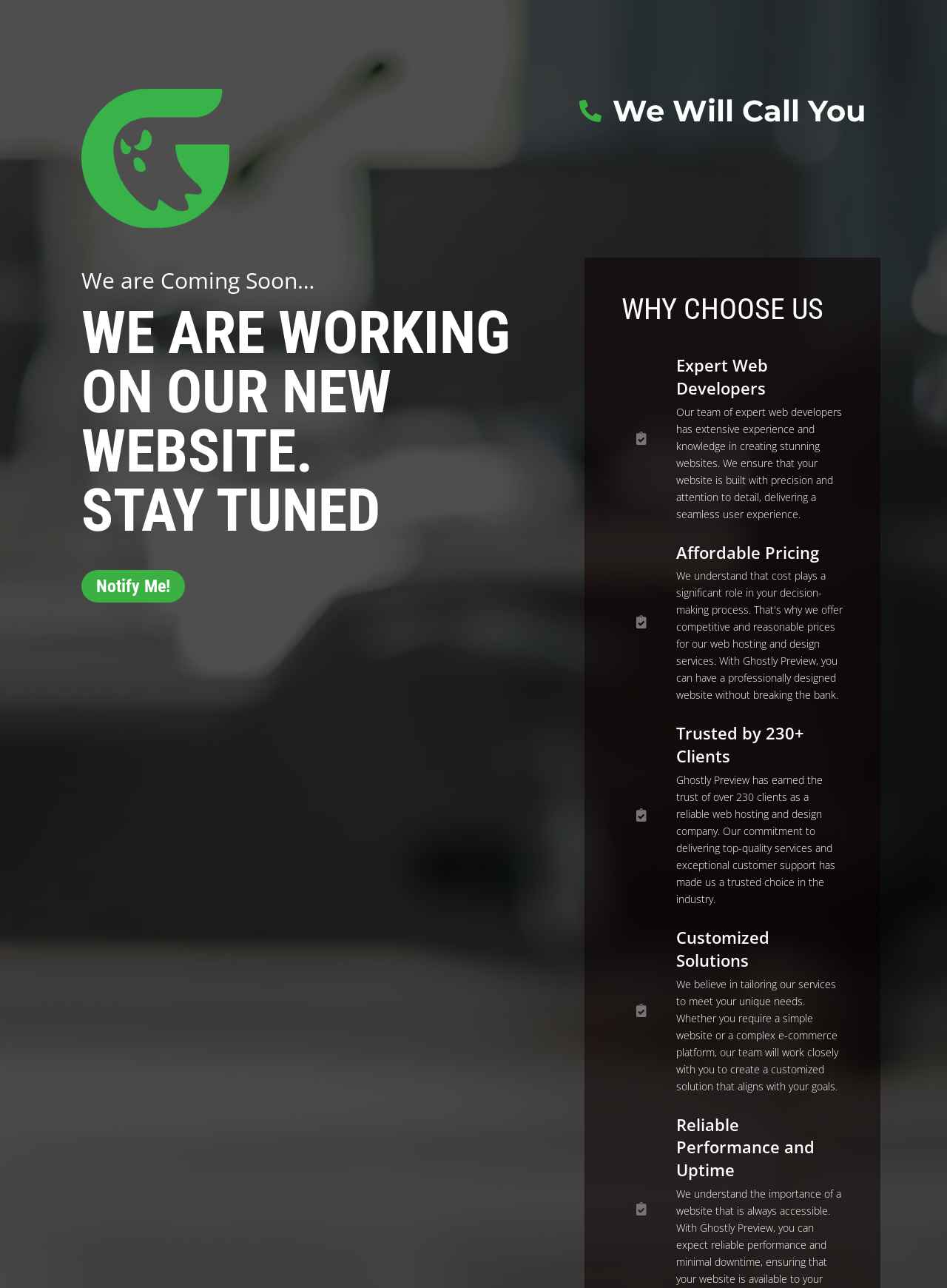Identify the bounding box coordinates for the UI element described by the following text: "gaming laptops or desktops". Provide the coordinates as four float numbers between 0 and 1, in the format [left, top, right, bottom].

None